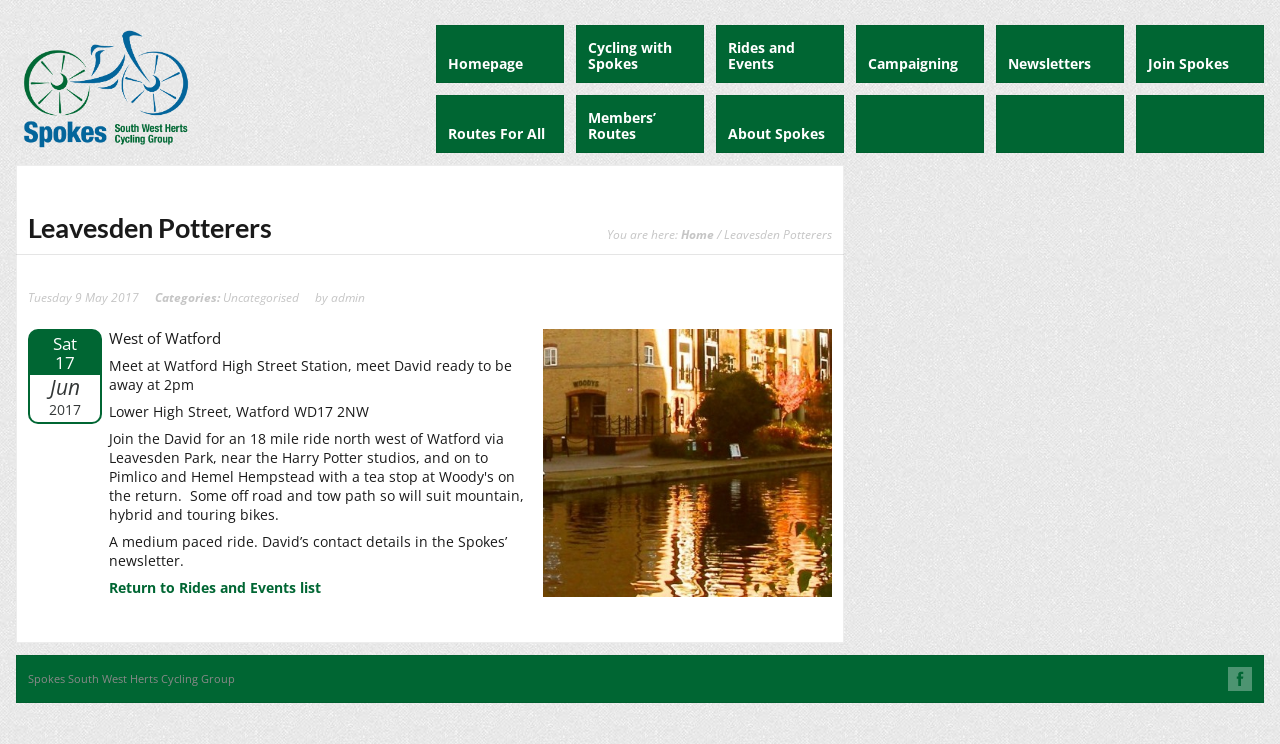What is the date of the ride?
Based on the image, answer the question with a single word or brief phrase.

Tuesday 9 May 2017